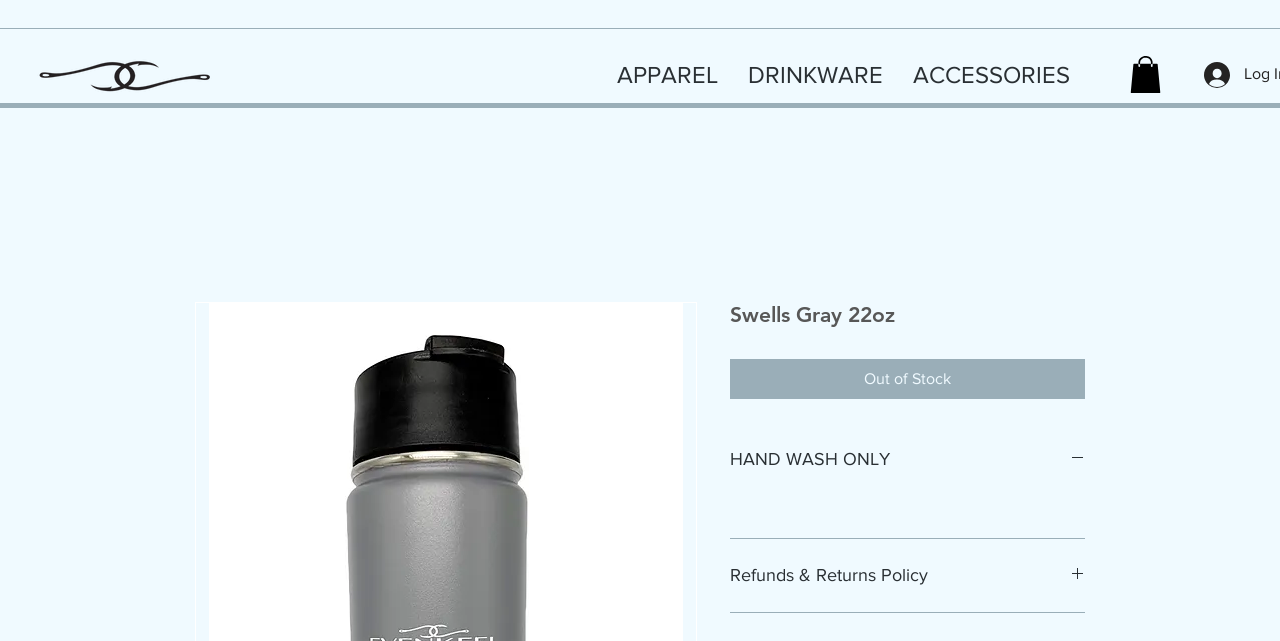Identify and provide the bounding box for the element described by: "HAND WASH ONLY".

[0.57, 0.698, 0.848, 0.737]